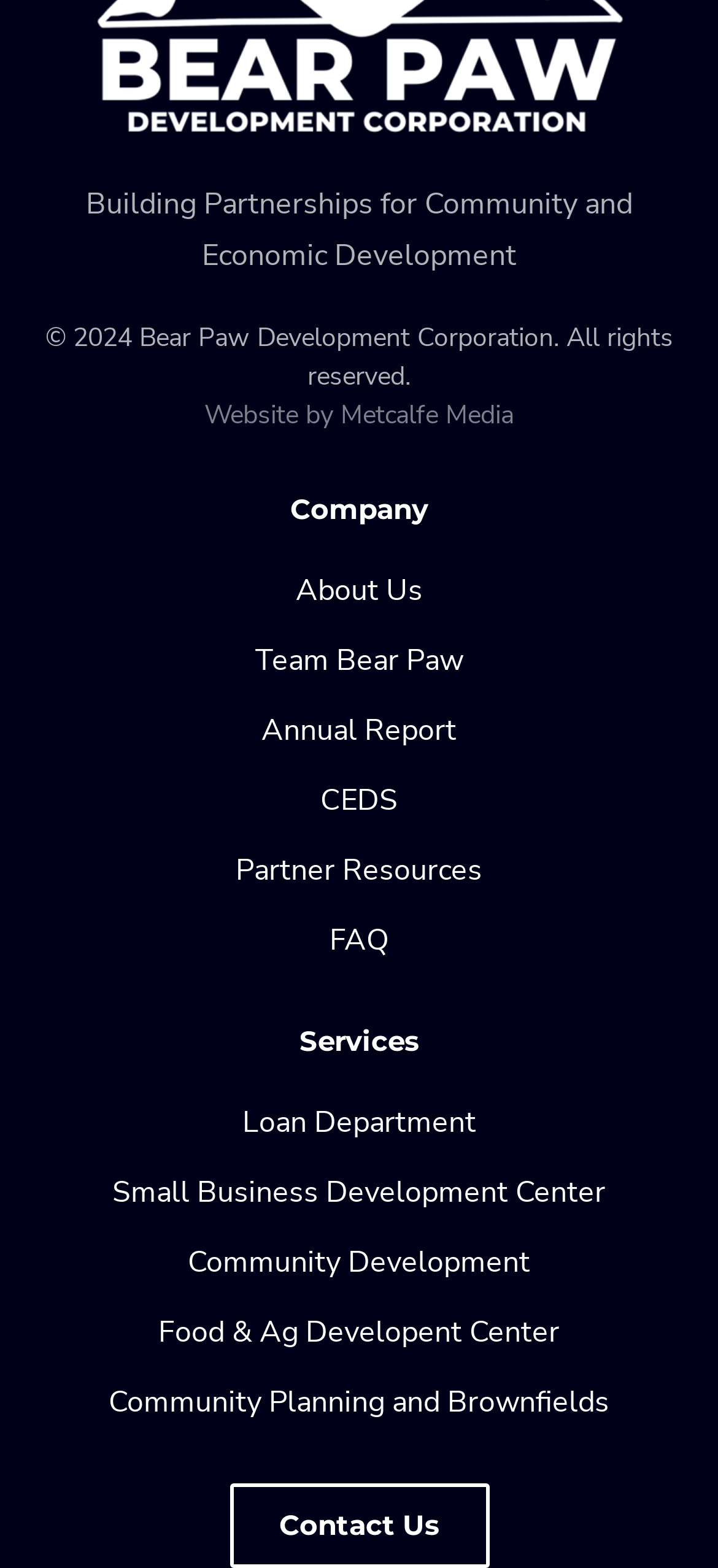Pinpoint the bounding box coordinates of the clickable element needed to complete the instruction: "Read the annual report". The coordinates should be provided as four float numbers between 0 and 1: [left, top, right, bottom].

[0.364, 0.453, 0.636, 0.479]